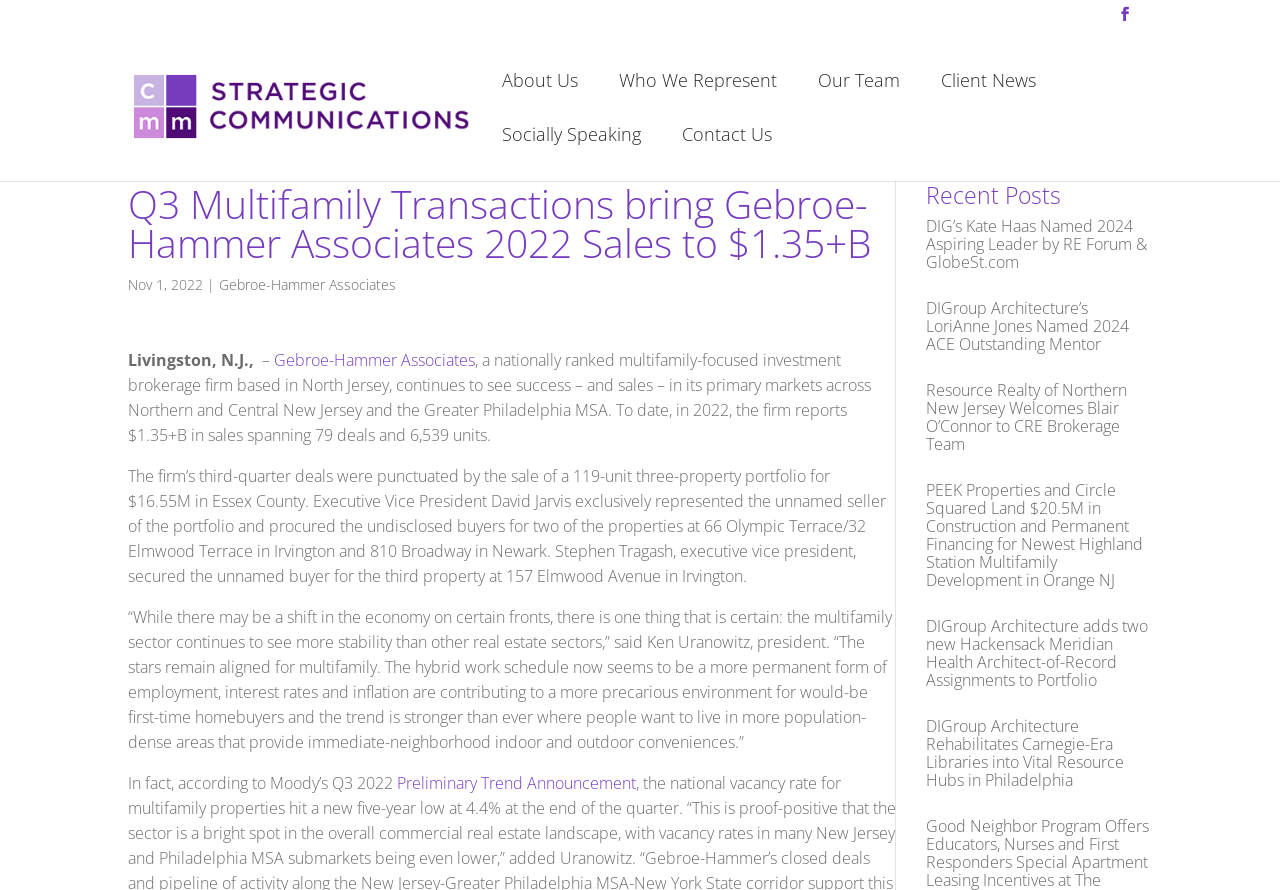What is the name of the company mentioned in the article?
Using the image as a reference, answer with just one word or a short phrase.

Gebroe-Hammer Associates